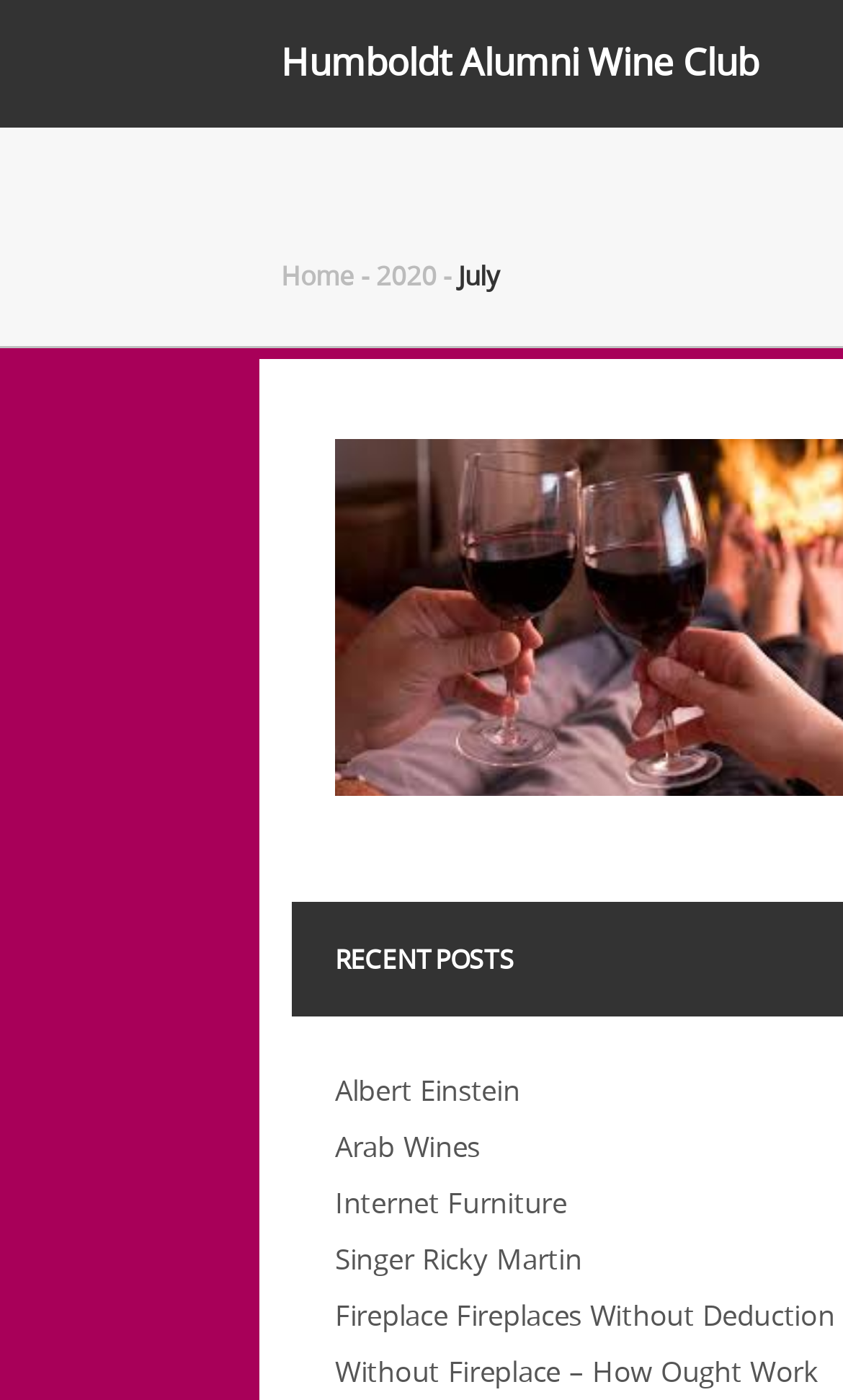Identify the bounding box coordinates of the region that needs to be clicked to carry out this instruction: "explore Internet Furniture". Provide these coordinates as four float numbers ranging from 0 to 1, i.e., [left, top, right, bottom].

[0.397, 0.845, 0.672, 0.873]